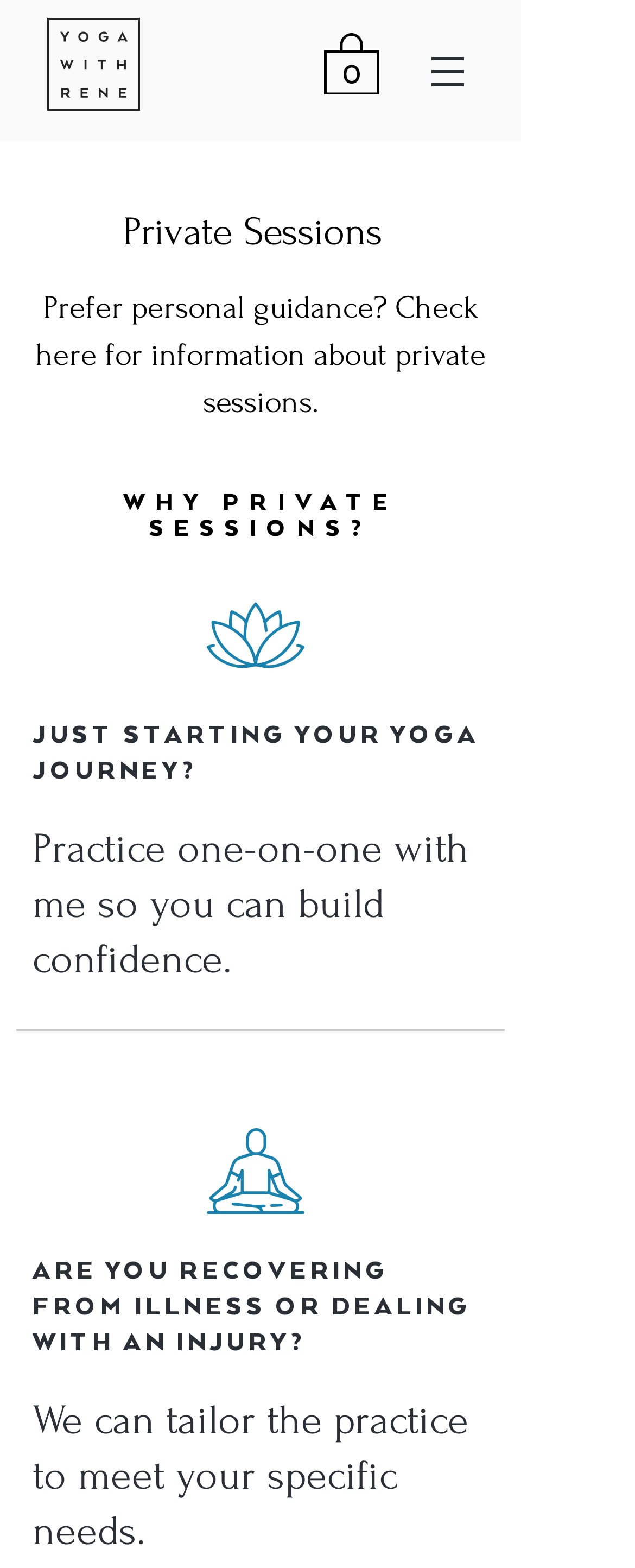Generate a detailed explanation of the webpage's features and information.

The webpage is about private yoga sessions with Rene. At the top, there is a navigation menu labeled "Site" with a button that has a popup menu, accompanied by a small image. Below this, there are two links: one is an empty cart icon, and the other is a text link. 

The main content of the page is divided into sections. The first section has a heading "Private Sessions" and a paragraph of text that explains the benefits of private sessions. 

Below this, there is a section with a heading "WHY PRIVATE SESSIONS?" followed by three paragraphs of text. The first paragraph is targeted at those who are just starting their yoga journey, encouraging them to practice one-on-one to build confidence. The second paragraph is for those who are recovering from illness or dealing with an injury, suggesting that the practice can be tailored to meet their specific needs.